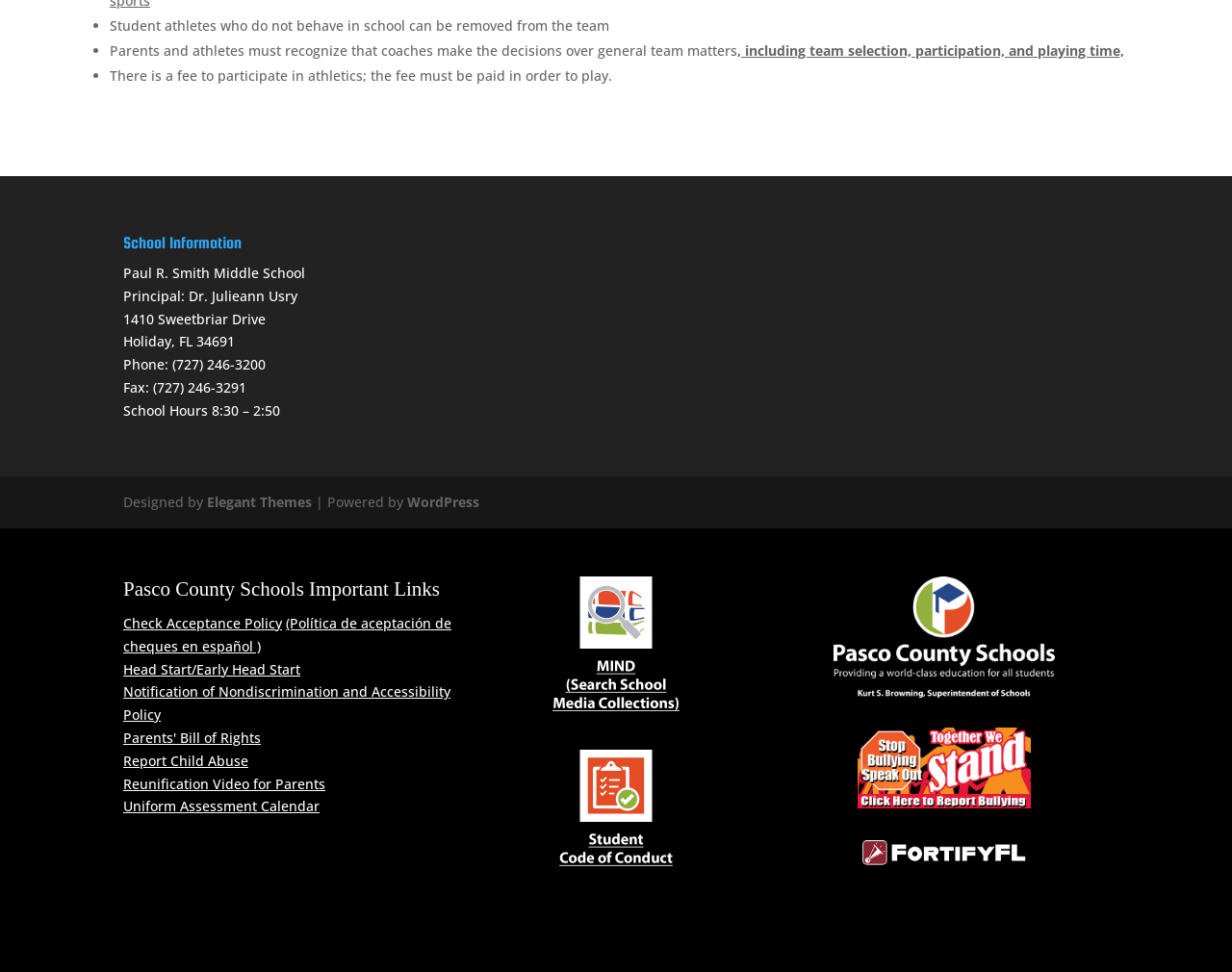Provide the bounding box coordinates for the specified HTML element described in this description: "Elegant Themes". The coordinates should be four float numbers ranging from 0 to 1, in the format [left, top, right, bottom].

[0.168, 0.507, 0.253, 0.526]